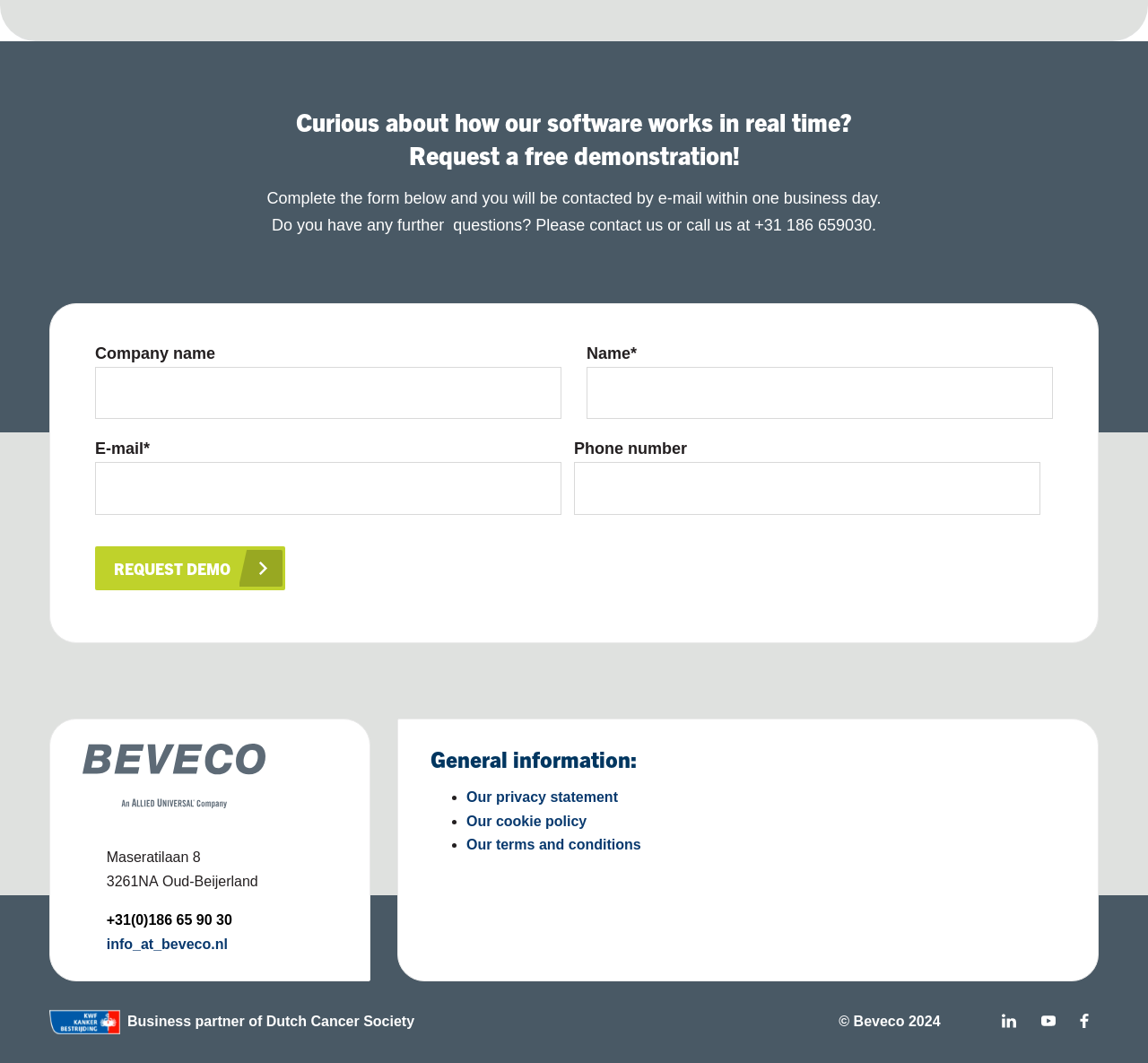What is the company name input field located?
Using the image, provide a concise answer in one word or a short phrase.

Top left